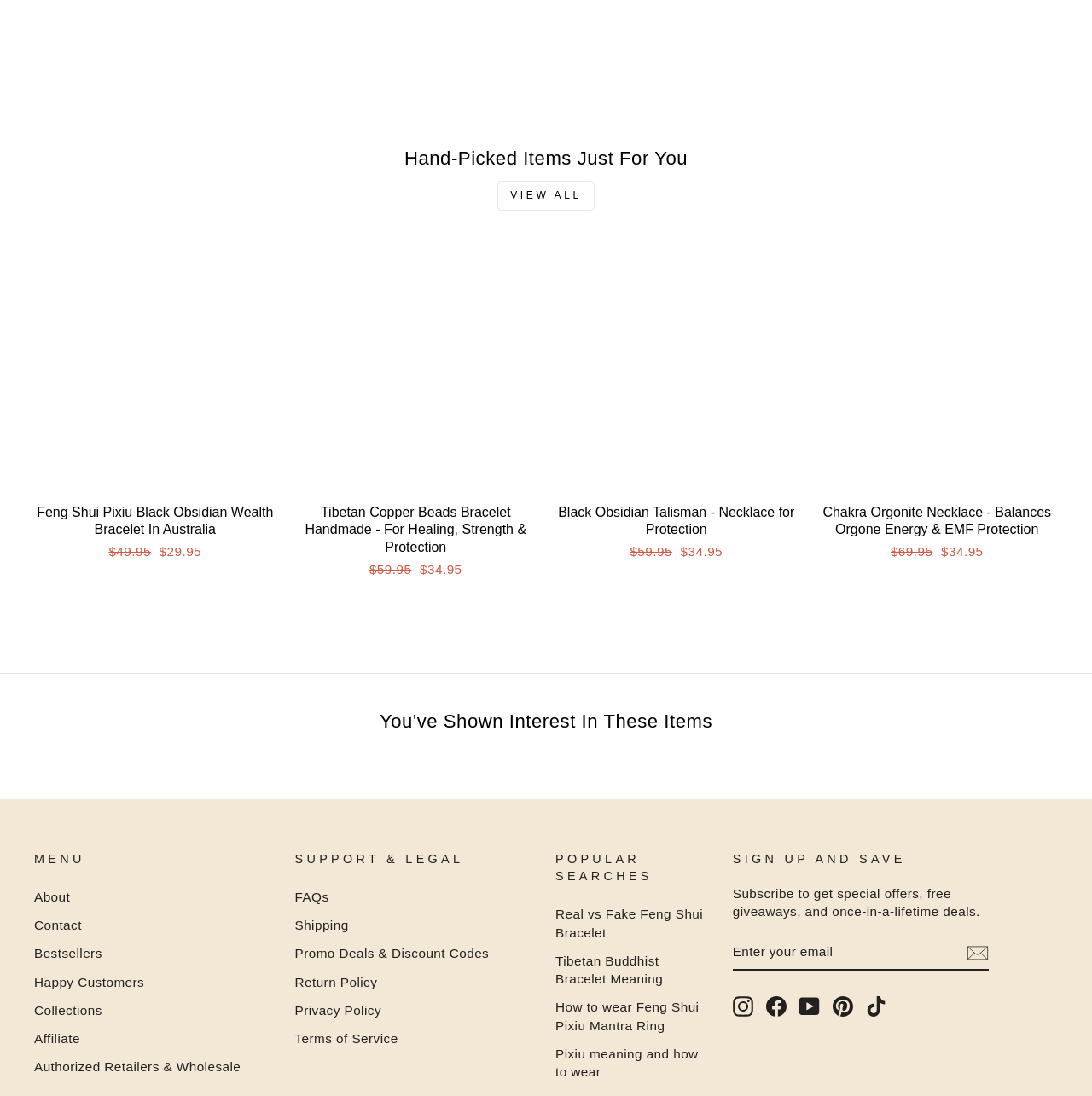Predict the bounding box of the UI element based on the description: "Terms of Service". The coordinates should be four float numbers between 0 and 1, formatted as [left, top, right, bottom].

[0.27, 0.936, 0.365, 0.959]